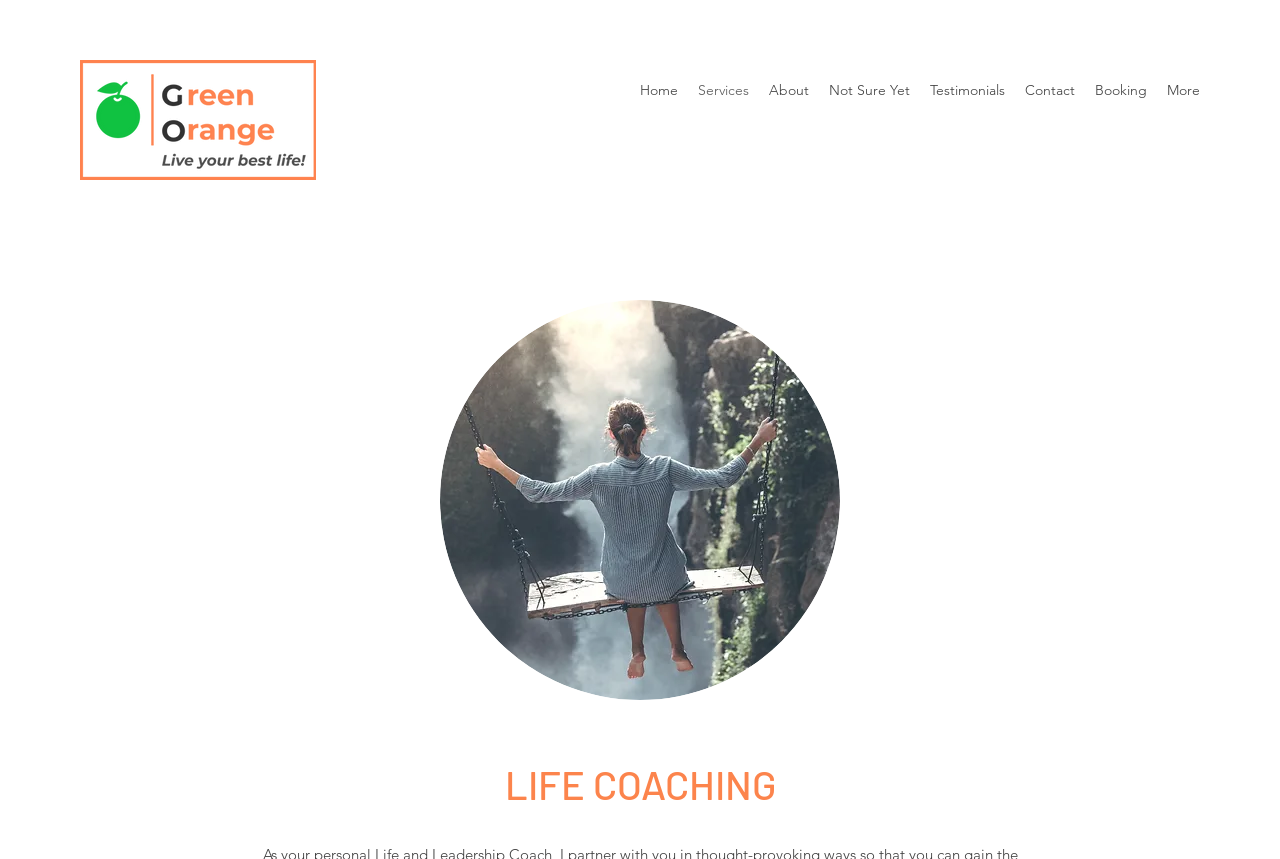Mark the bounding box of the element that matches the following description: "Not Sure Yet".

[0.64, 0.087, 0.719, 0.122]